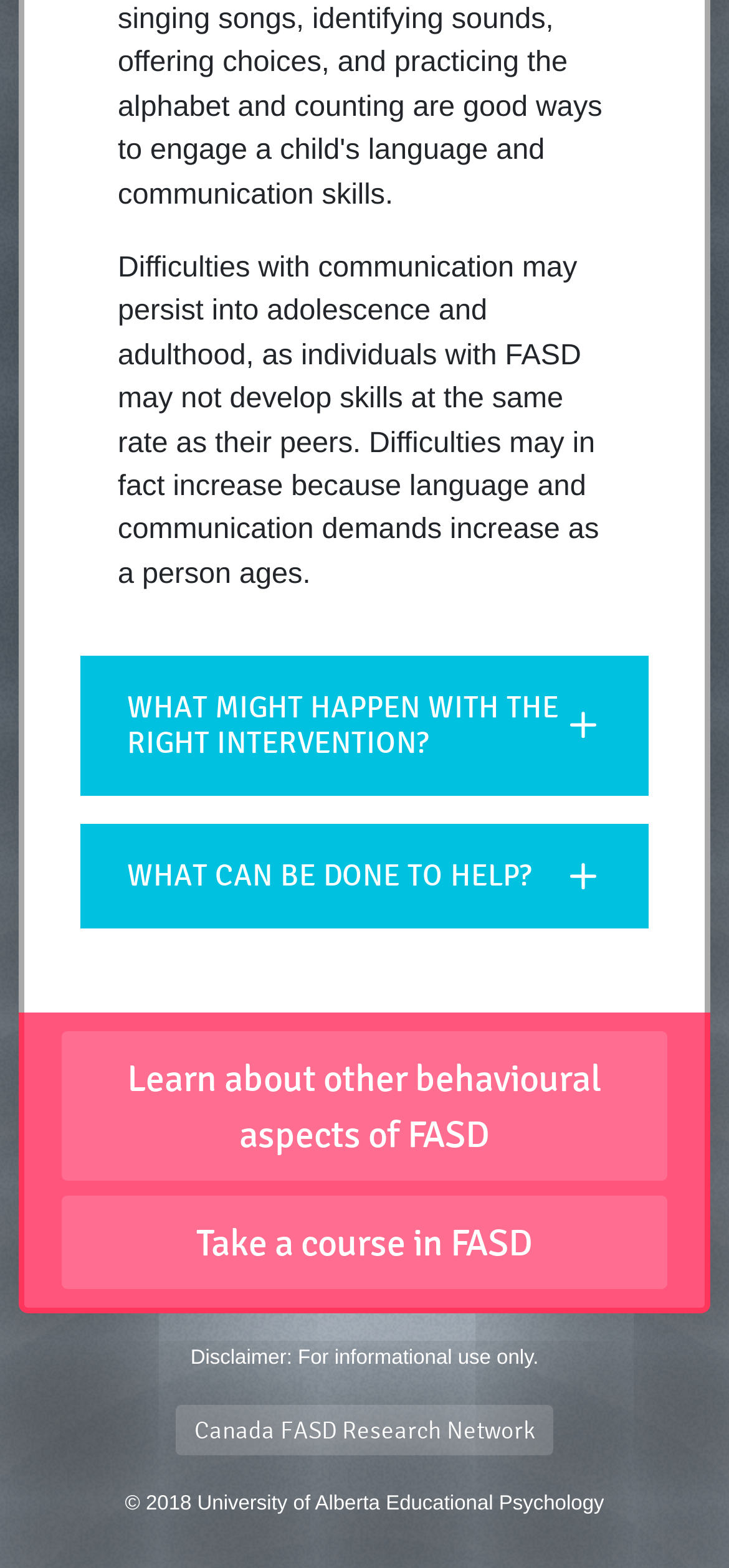What is the disclaimer of the webpage?
Using the image, answer in one word or phrase.

For informational use only